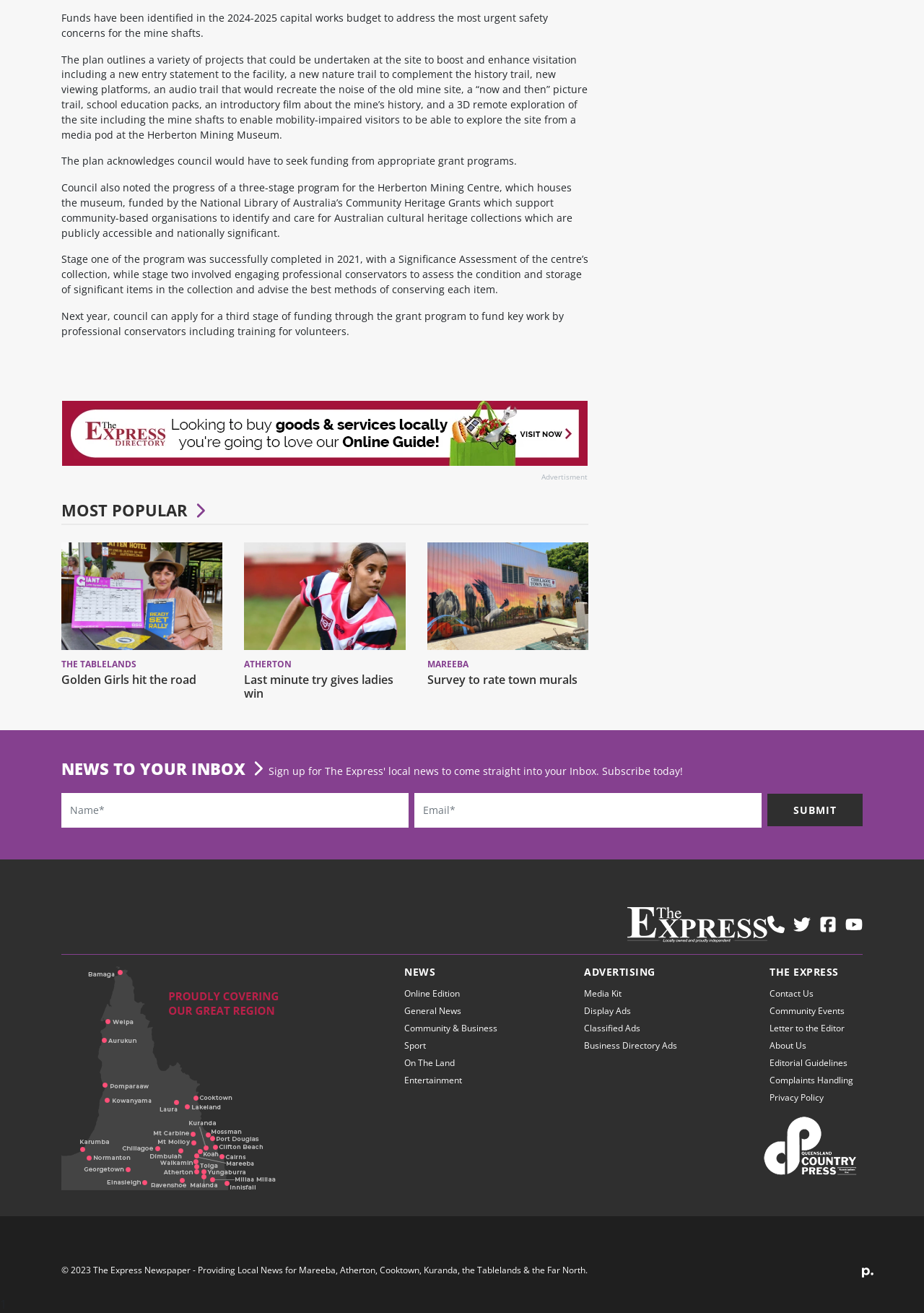Please respond to the question with a concise word or phrase:
What is the purpose of the survey mentioned in the article?

To rate town murals